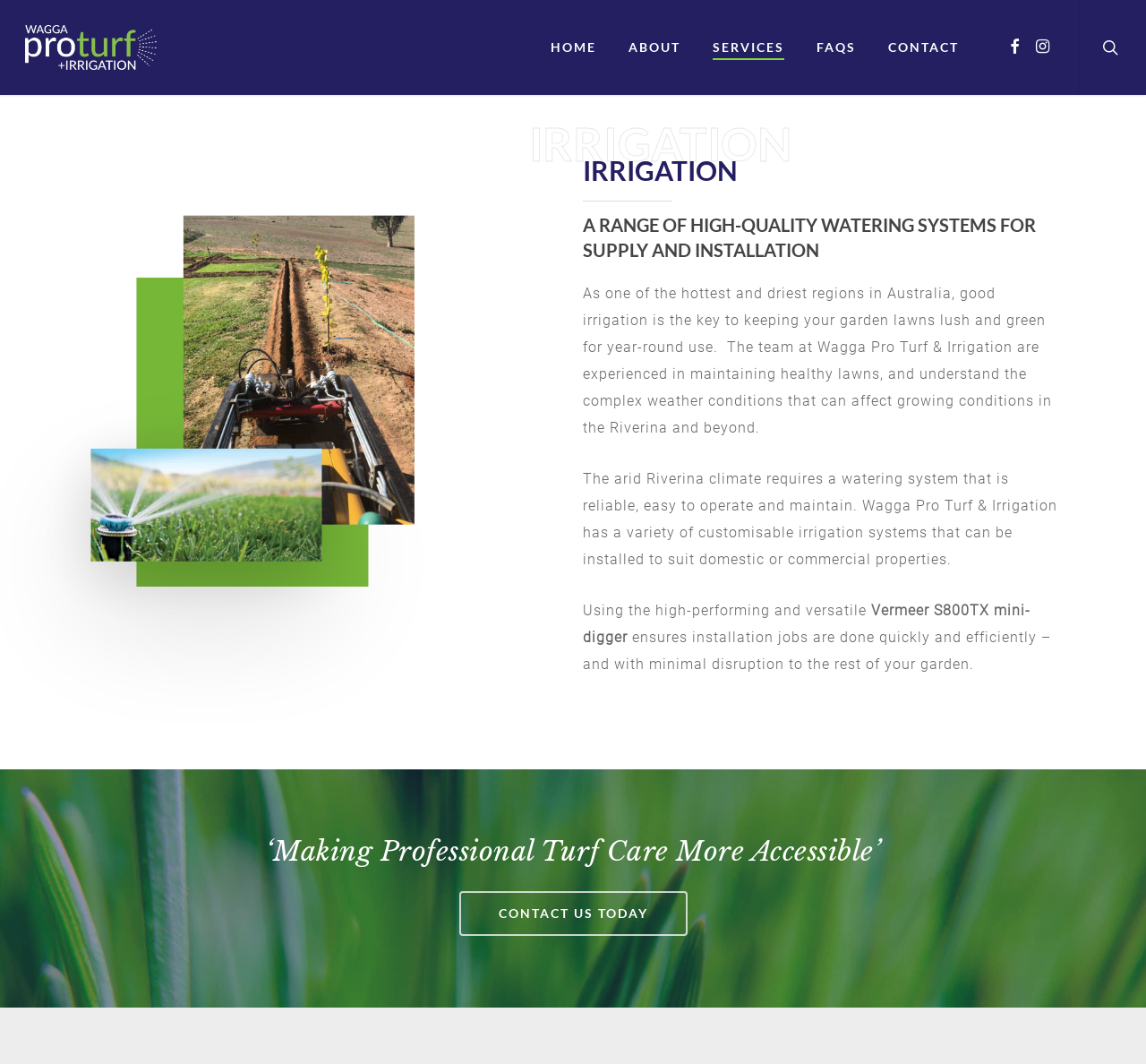Find the bounding box coordinates of the clickable area required to complete the following action: "Read the 'Trusted Experts' section".

None